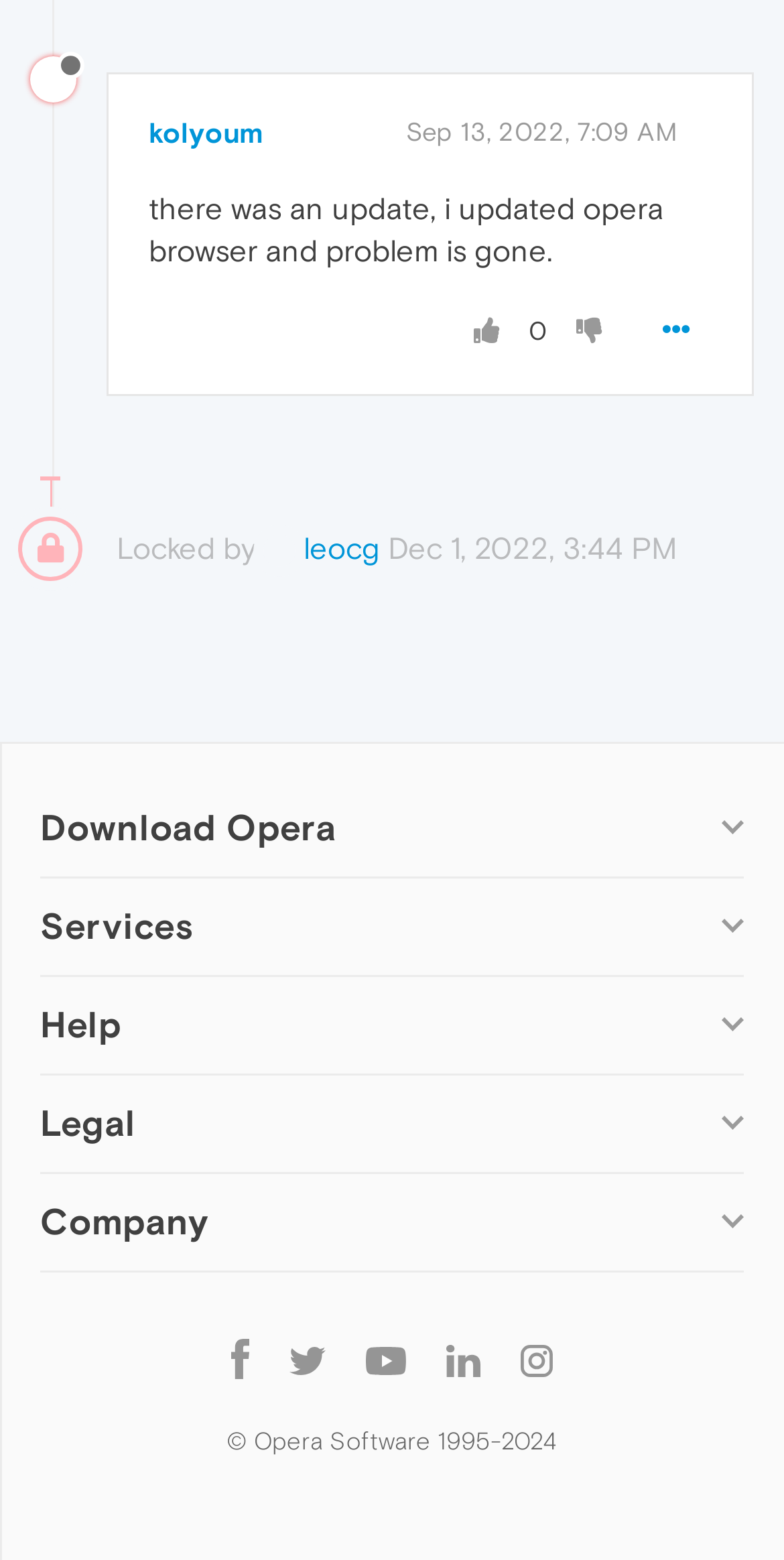What is the copyright year range of Opera Software?
From the screenshot, supply a one-word or short-phrase answer.

1995-2024